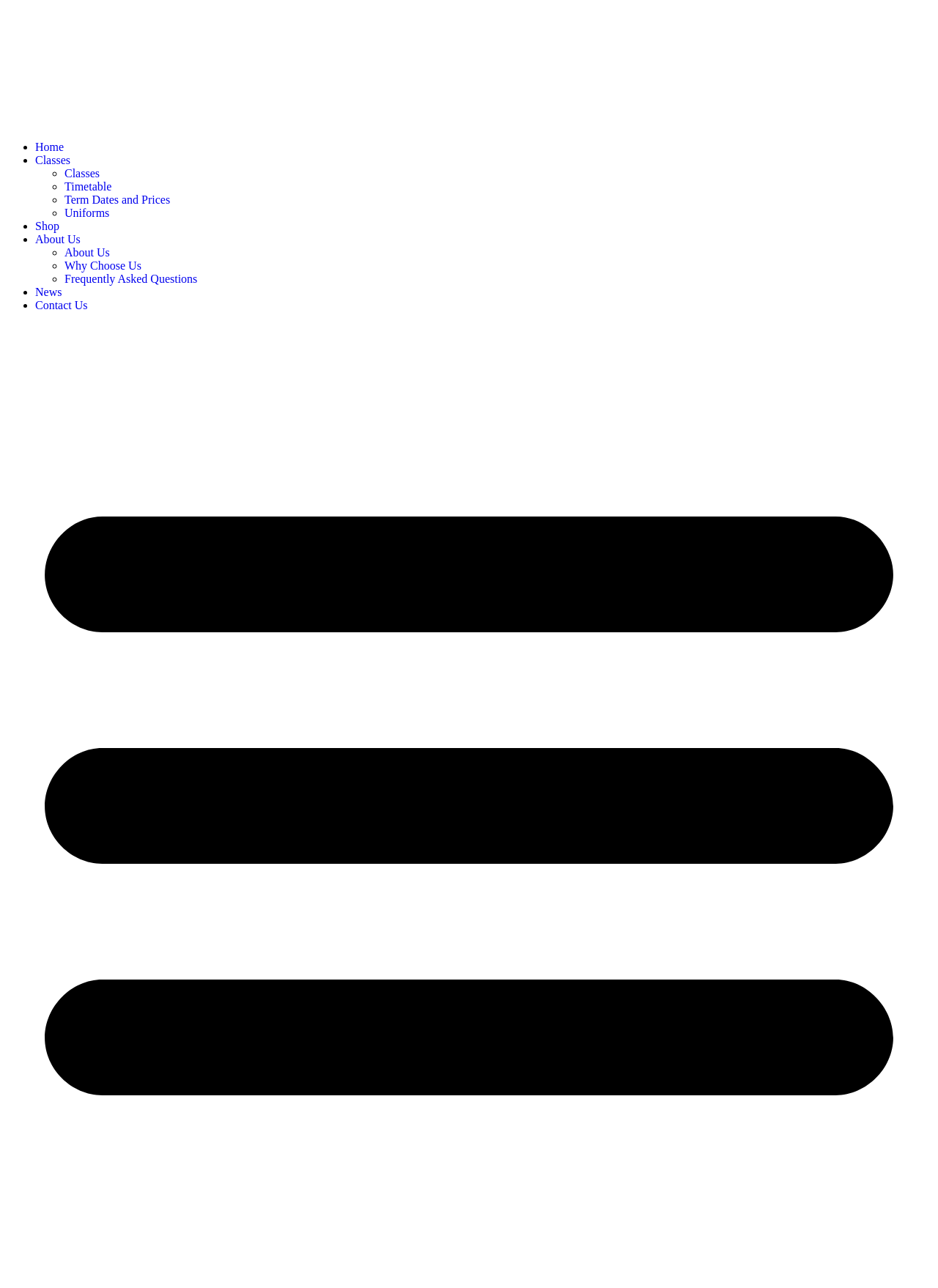Can you find the bounding box coordinates of the area I should click to execute the following instruction: "Click on the 'CONTACT US ' link"?

None